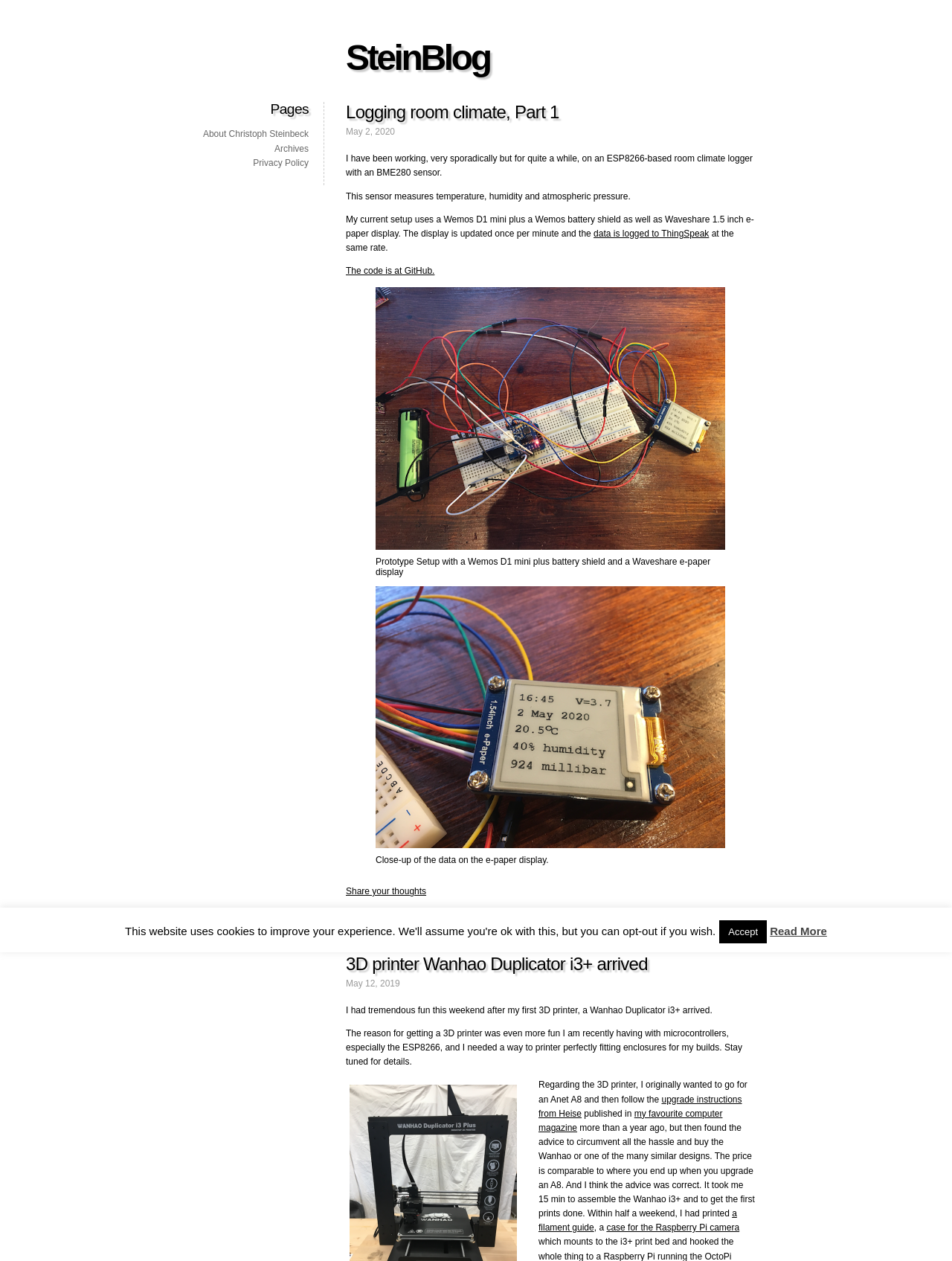From the element description my favourite computer magazine, predict the bounding box coordinates of the UI element. The coordinates must be specified in the format (top-left x, top-left y, bottom-right x, bottom-right y) and should be within the 0 to 1 range.

[0.566, 0.879, 0.759, 0.899]